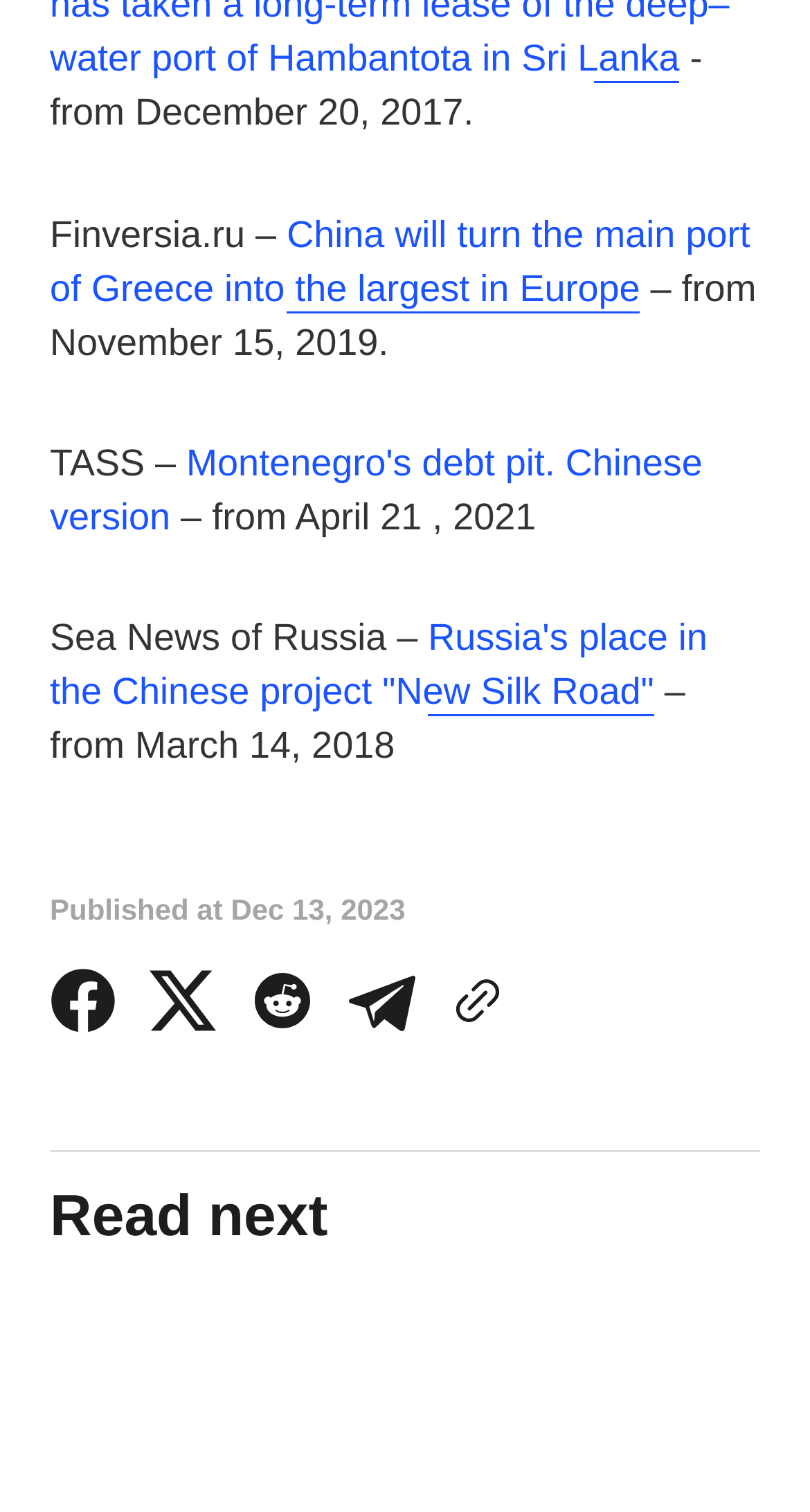Locate the bounding box coordinates of the clickable area to execute the instruction: "Click on the 'Share on facebook' link". Provide the coordinates as four float numbers between 0 and 1, represented as [left, top, right, bottom].

[0.062, 0.64, 0.164, 0.684]